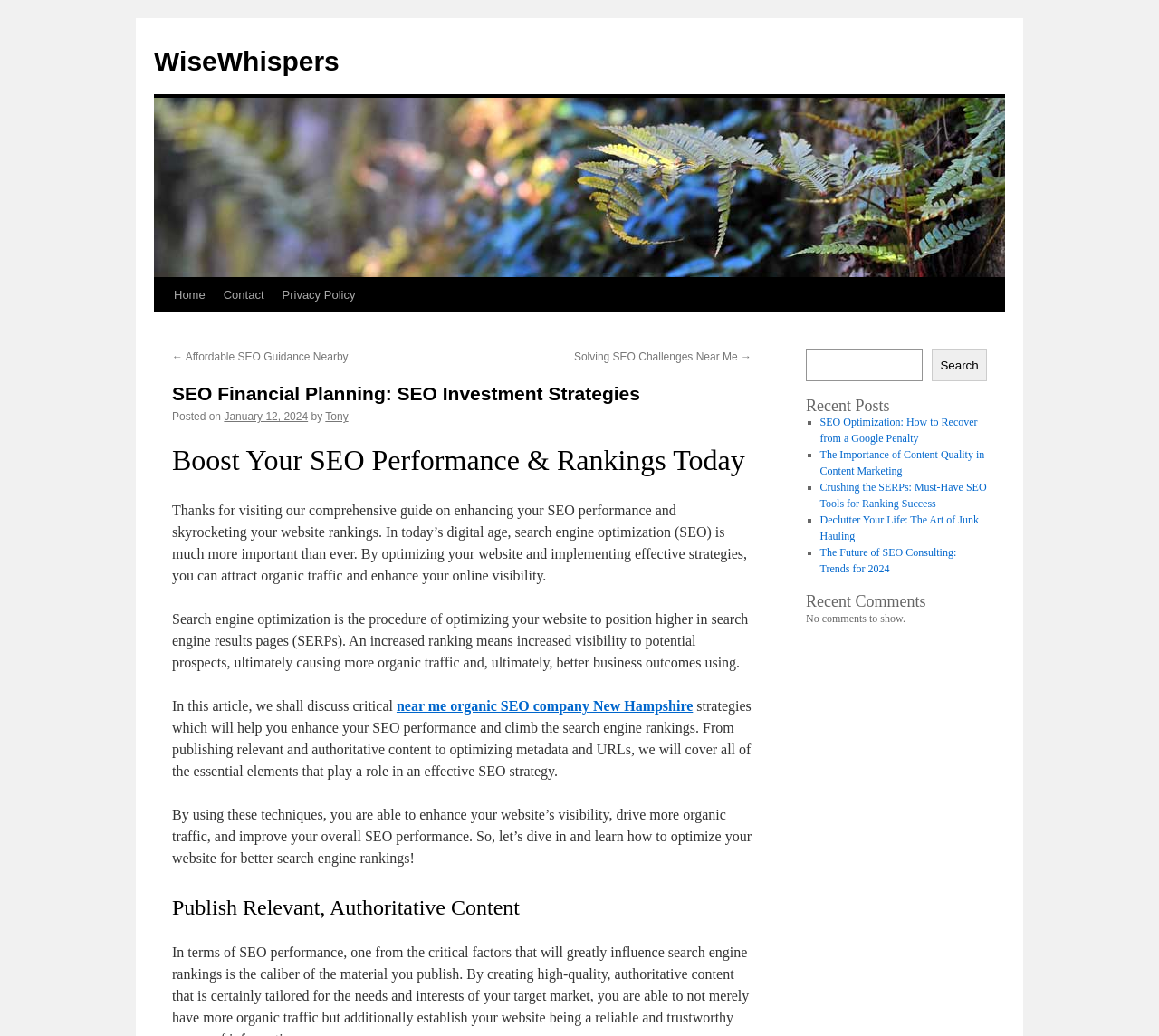Could you provide the bounding box coordinates for the portion of the screen to click to complete this instruction: "Check the 'Recent Posts' section"?

[0.695, 0.384, 0.852, 0.399]